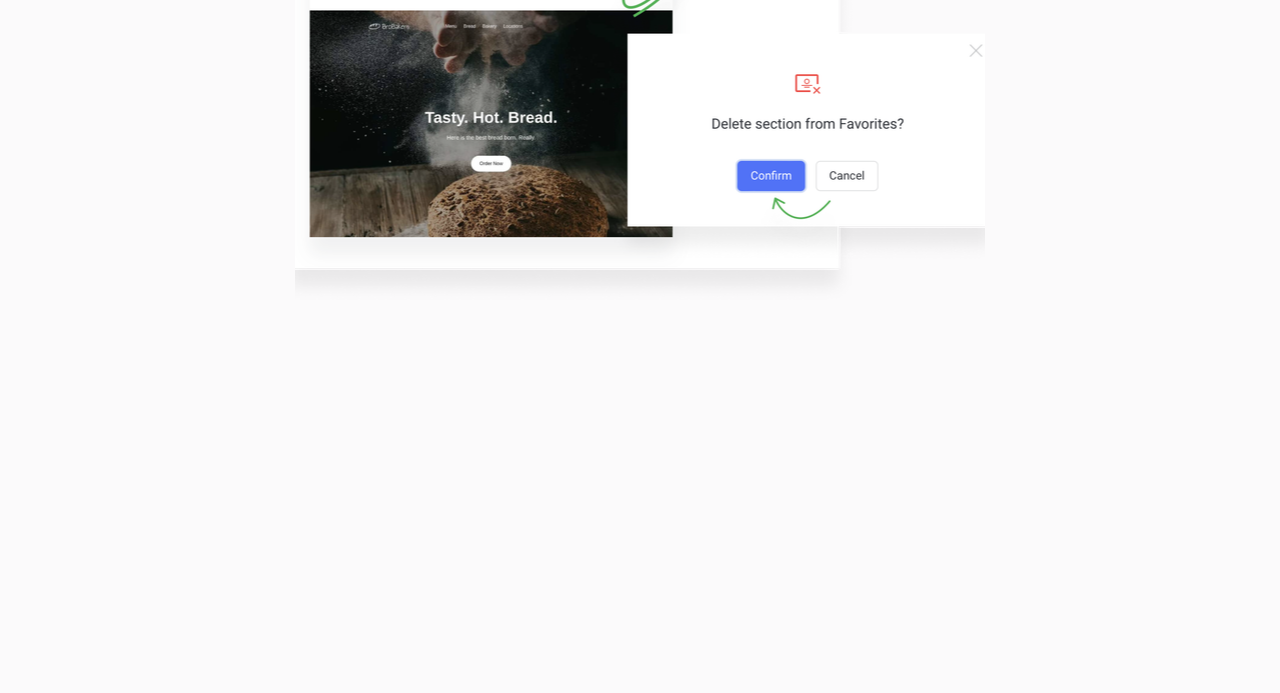Please determine the bounding box coordinates of the element to click in order to execute the following instruction: "Check Instagram". The coordinates should be four float numbers between 0 and 1, specified as [left, top, right, bottom].

[0.051, 0.905, 0.124, 0.936]